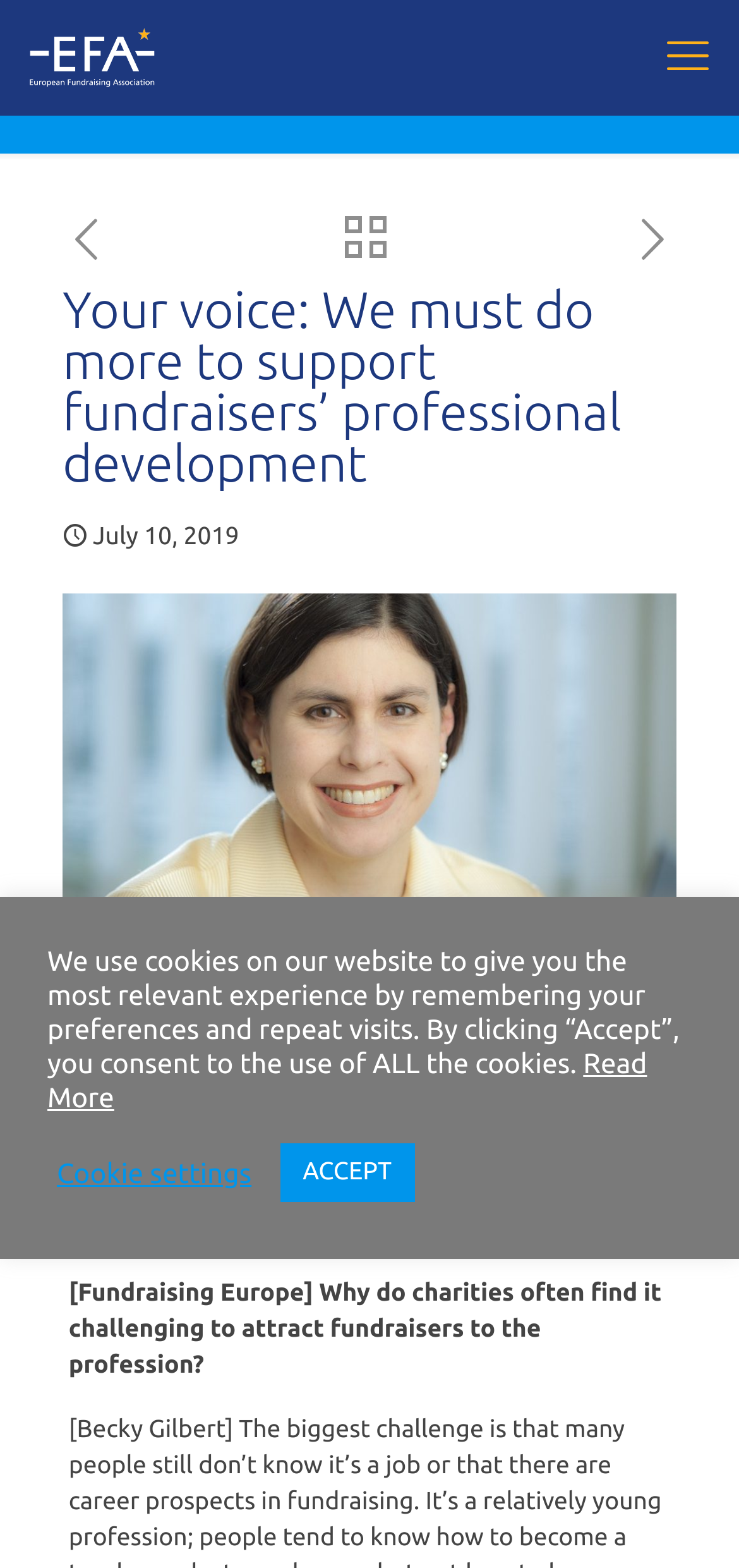Could you provide the bounding box coordinates for the portion of the screen to click to complete this instruction: "Go to the previous post"?

[0.085, 0.134, 0.149, 0.17]